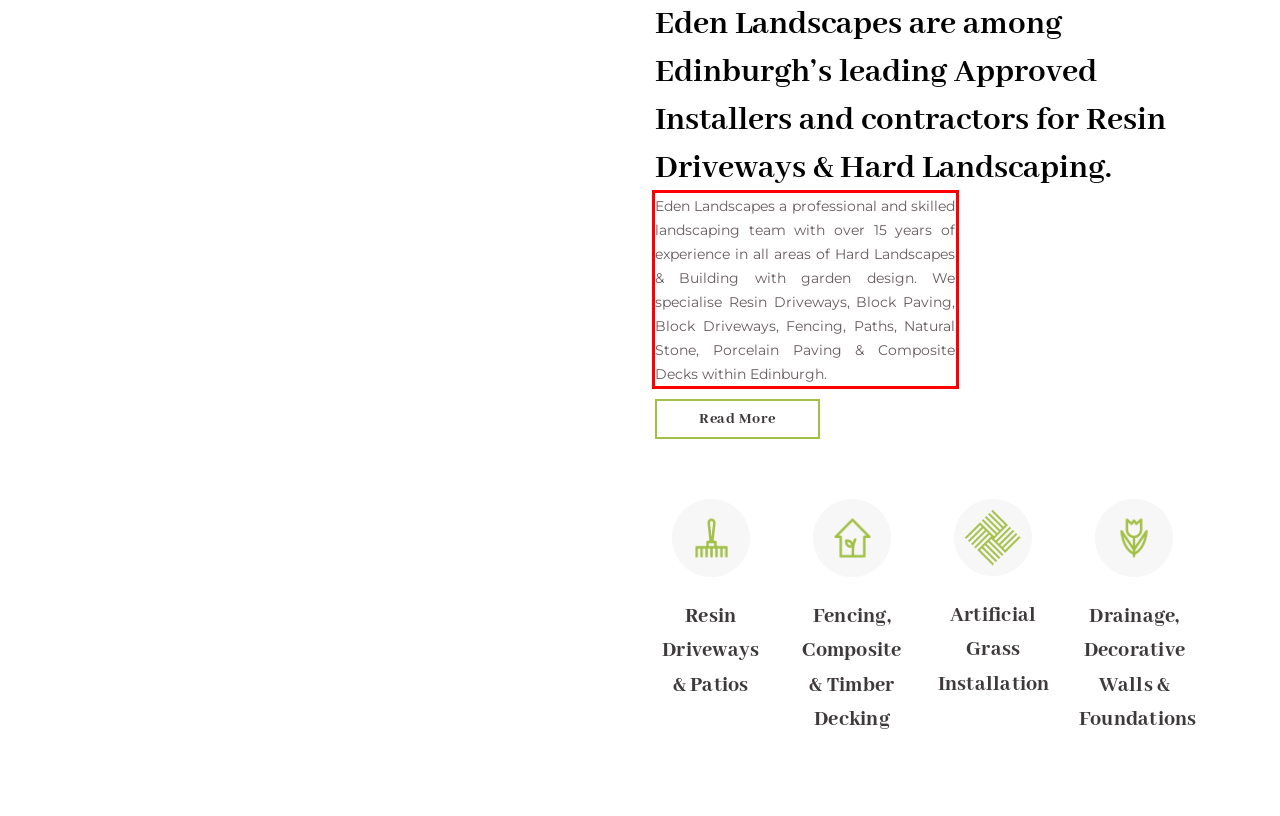Analyze the red bounding box in the provided webpage screenshot and generate the text content contained within.

Eden Landscapes a professional and skilled landscaping team with over 15 years of experience in all areas of Hard Landscapes & Building with garden design. We specialise Resin Driveways, Block Paving, Block Driveways, Fencing, Paths, Natural Stone, Porcelain Paving & Composite Decks within Edinburgh.